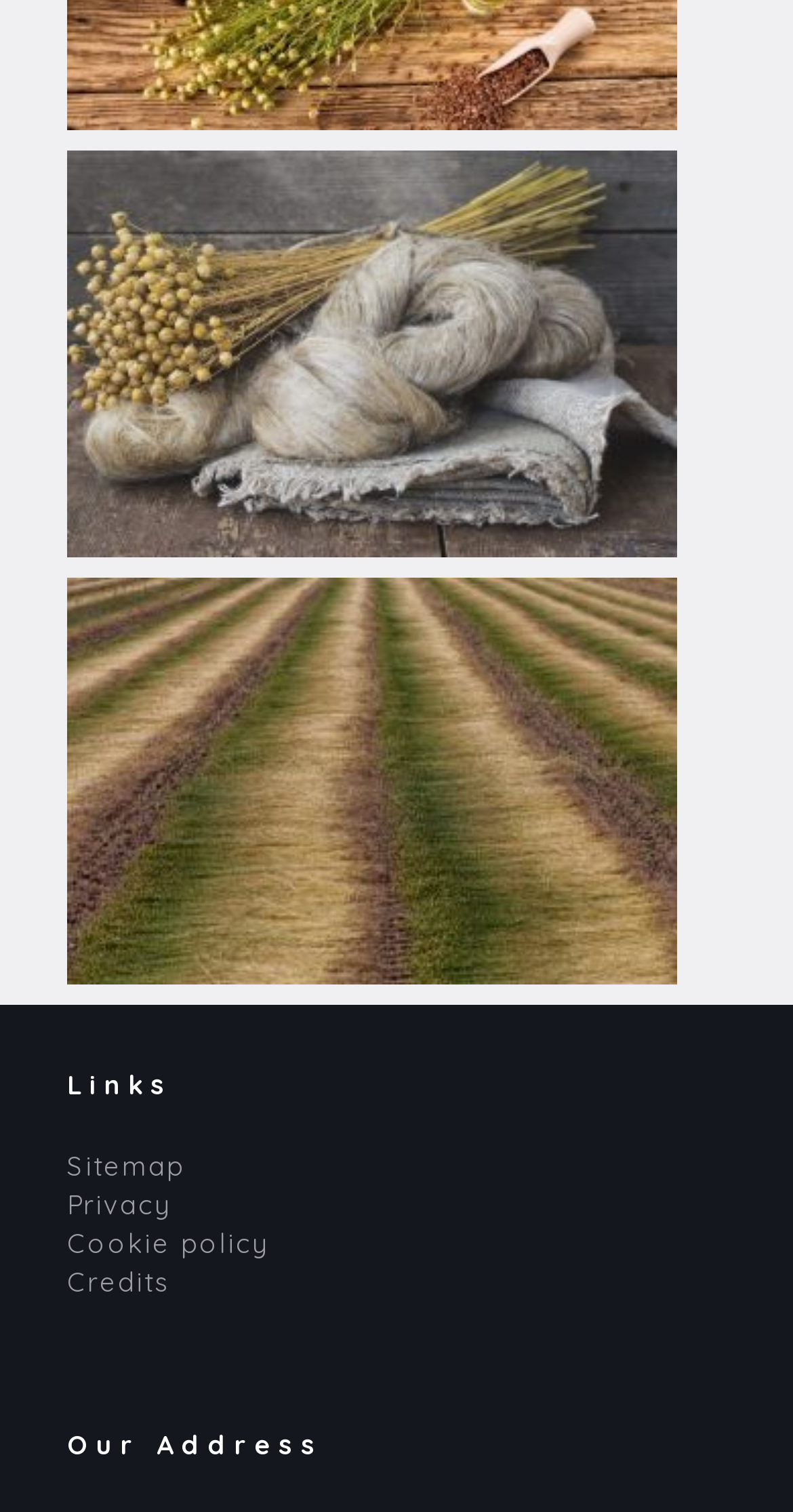Find and provide the bounding box coordinates for the UI element described here: "Cookie policy". The coordinates should be given as four float numbers between 0 and 1: [left, top, right, bottom].

[0.085, 0.811, 0.341, 0.833]